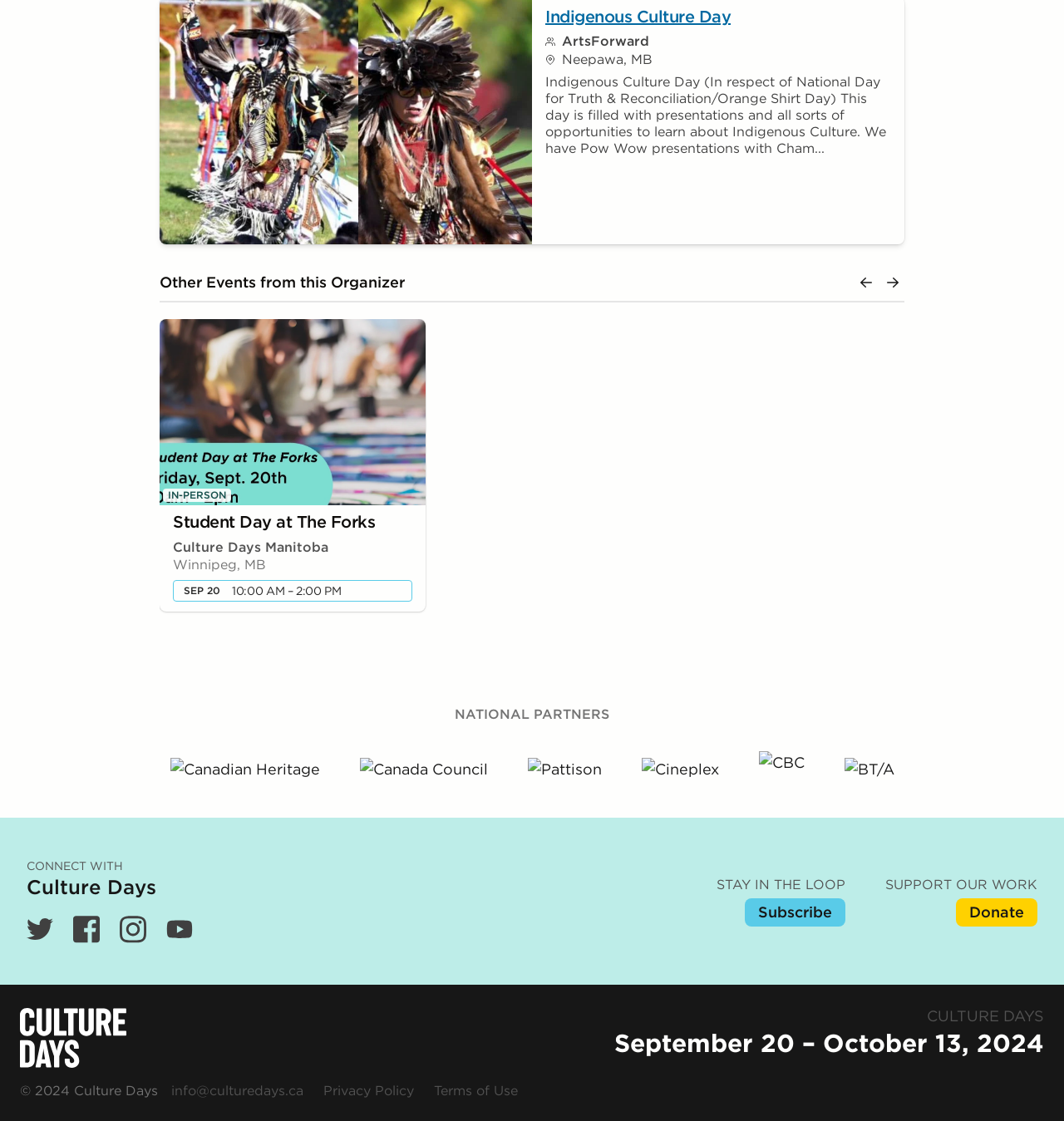Specify the bounding box coordinates of the area to click in order to follow the given instruction: "explore 'WordPress'."

None